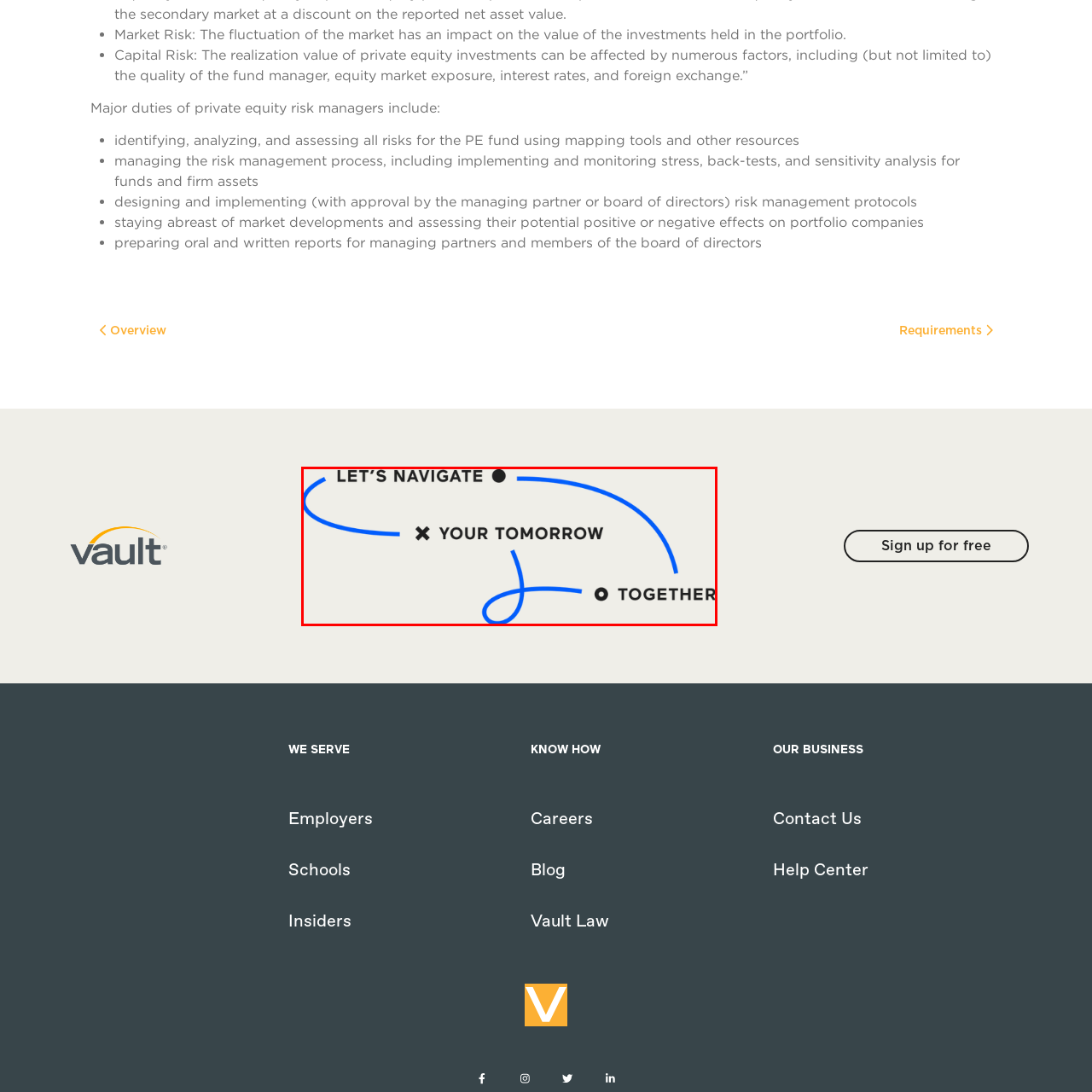Describe in detail what you see in the image highlighted by the red border.

The image features a dynamic and engaging graphical design that emphasizes the theme of collaboration and forward-thinking. It displays the phrase "LET'S NAVIGATE" in bold blue letters, followed by a bold, central "YOUR TOMORROW," suggesting a focus on future possibilities and strategic planning. The design is completed with the word "TOGETHER" positioned alongside a circular graphic element, reinforcing the notion of teamwork. The use of a blue curve adds a sense of motion and direction, inviting viewers to embark on a journey together toward achieving their goals. This visual representation effectively conveys a message of partnership in navigating future challenges and opportunities.